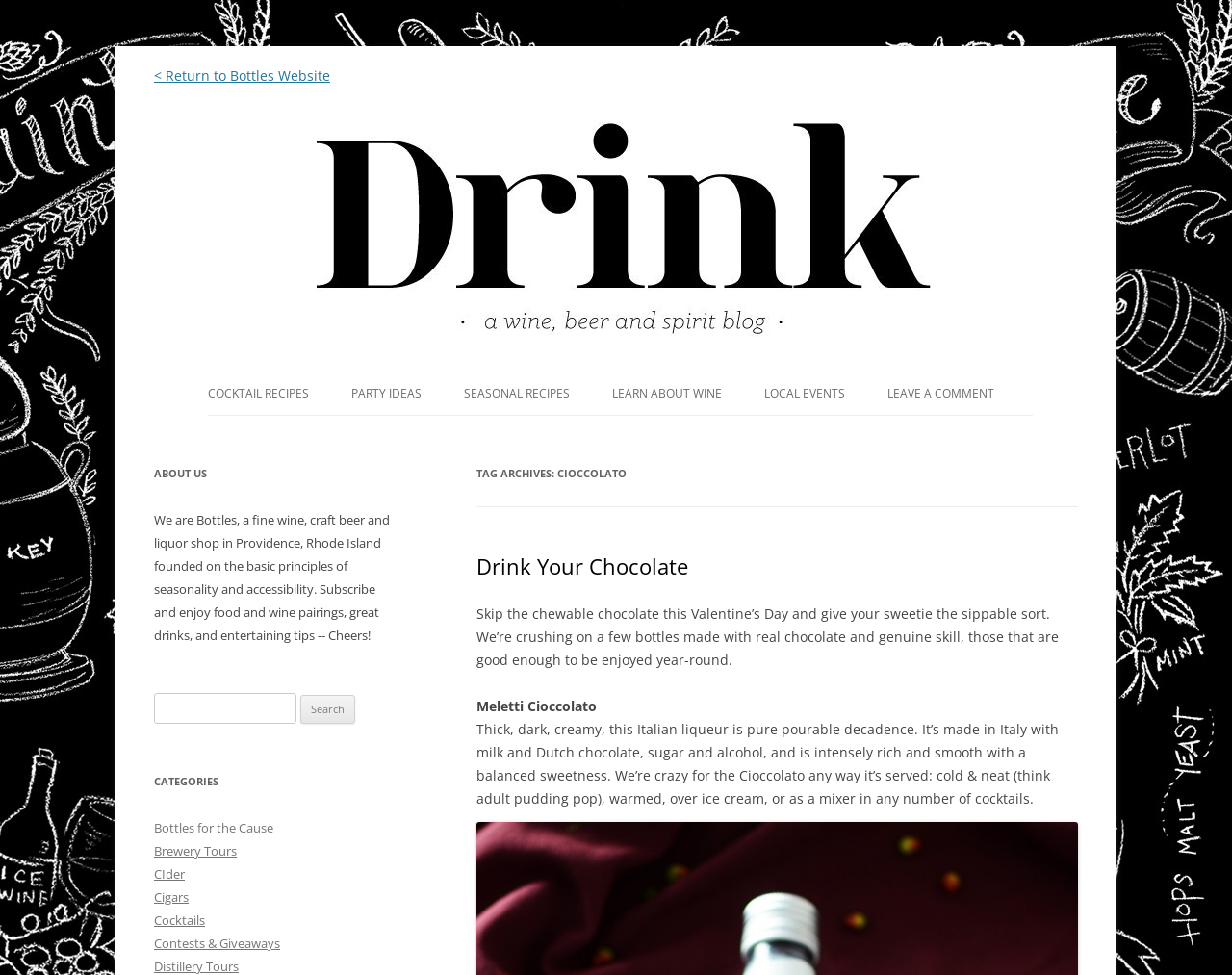Provide a thorough description of the webpage you see.

This webpage is a blog about wine, beer, and spirits, specifically focused on cocktail recipes, party ideas, and everything related to wine, craft beer, and spirits. At the top, there is a heading that reads "Drink | A Wine, Beer & Spirit Blog by Bottles" with a link to the same title. Below this, there is a brief description of the blog, which mentions cocktail recipes, party ideas, and wine, craft beer, and spirits.

On the top-left side, there is a link to return to the Bottles website. Next to it, there is a large image with the same title as the blog. Below the image, there are several links to different categories, including "COCKTAIL RECIPES", "PARTY IDEAS", "SEASONAL RECIPES", "LEARN ABOUT WINE", "LOCAL EVENTS", and "LEAVE A COMMENT".

The main content of the page is divided into two sections. On the left side, there is a header section with a title "TAG ARCHIVES: CIOCCOLATO" and a subheading "Drink Your Chocolate". Below this, there is a link to an article with the same title, followed by a brief description of the article. The description mentions a few bottles of chocolate liqueur that are good enough to be enjoyed year-round.

On the right side, there are several sections, including "ABOUT US", which describes the Bottles shop in Providence, Rhode Island, and its principles of seasonality and accessibility. Below this, there is a search bar with a label "Search for:" and a button to submit the search query. Further down, there is a section titled "CATEGORIES" with links to various categories, including "Bottles for the Cause", "Brewery Tours", "CIder", "Cigars", "Cocktails", and "Contests & Giveaways".